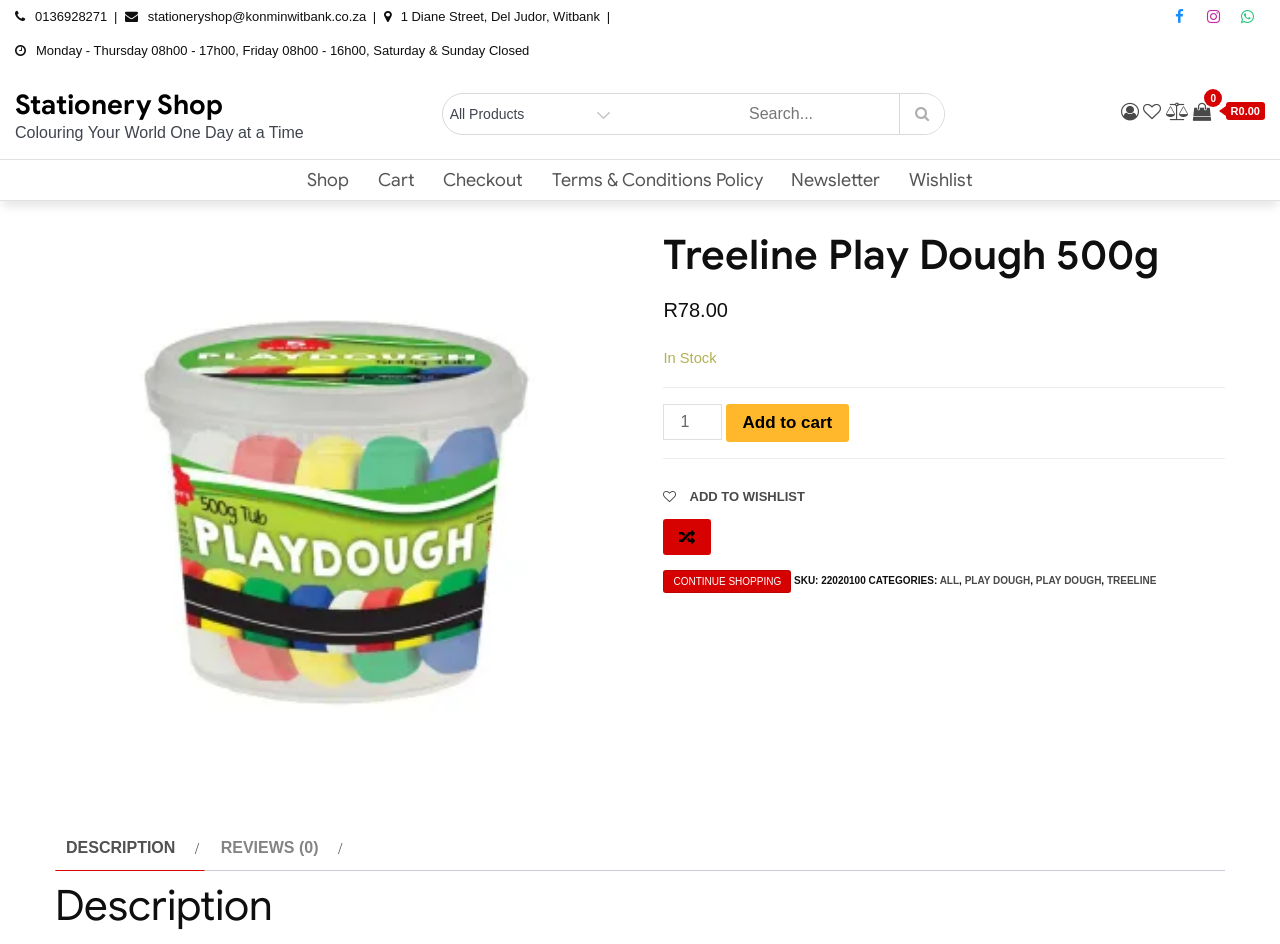Specify the bounding box coordinates of the element's area that should be clicked to execute the given instruction: "Search for products". The coordinates should be four float numbers between 0 and 1, i.e., [left, top, right, bottom].

[0.483, 0.1, 0.737, 0.142]